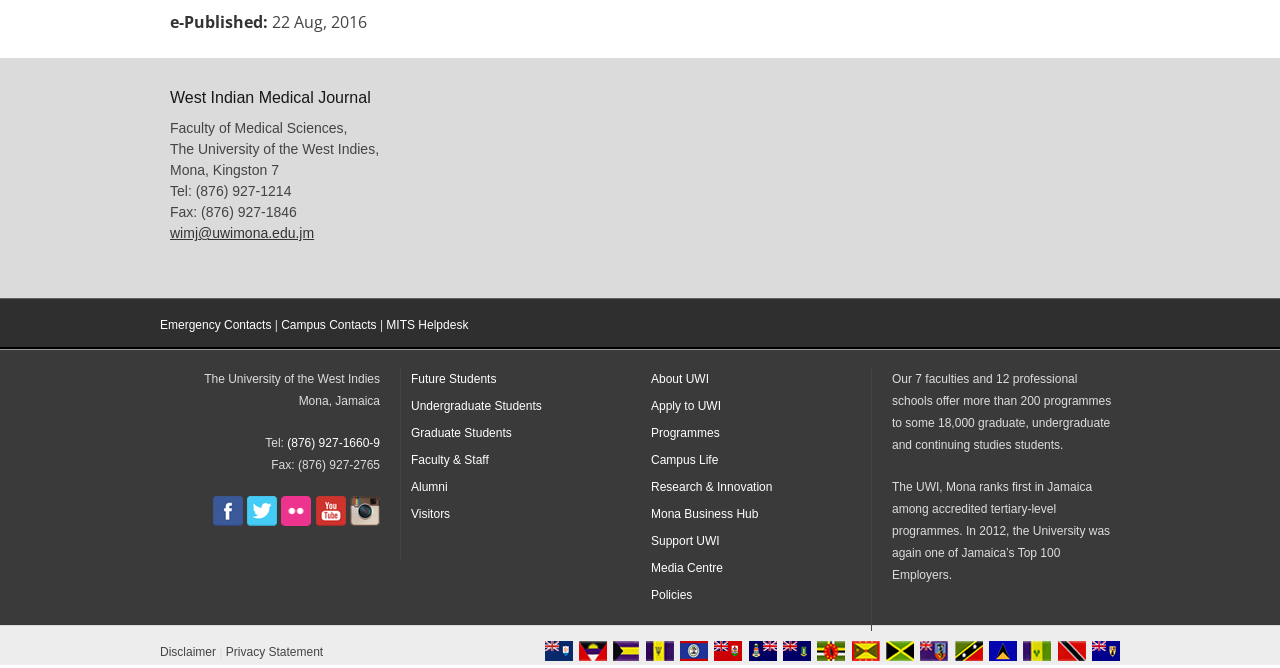Please identify the bounding box coordinates of the region to click in order to complete the given instruction: "View the University's Twitter page". The coordinates should be four float numbers between 0 and 1, i.e., [left, top, right, bottom].

[0.193, 0.771, 0.216, 0.792]